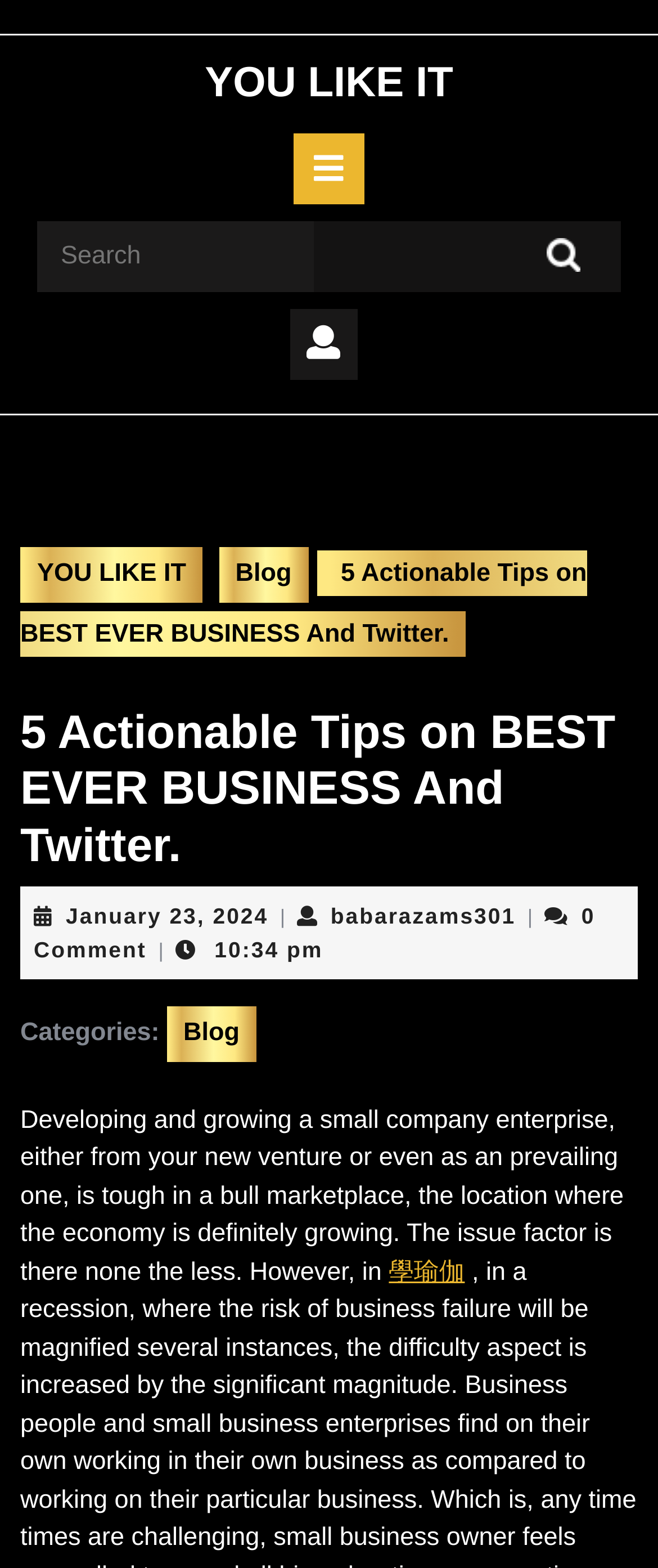Determine the bounding box of the UI component based on this description: "babarazams301babarazams301". The bounding box coordinates should be four float values between 0 and 1, i.e., [left, top, right, bottom].

[0.502, 0.576, 0.784, 0.592]